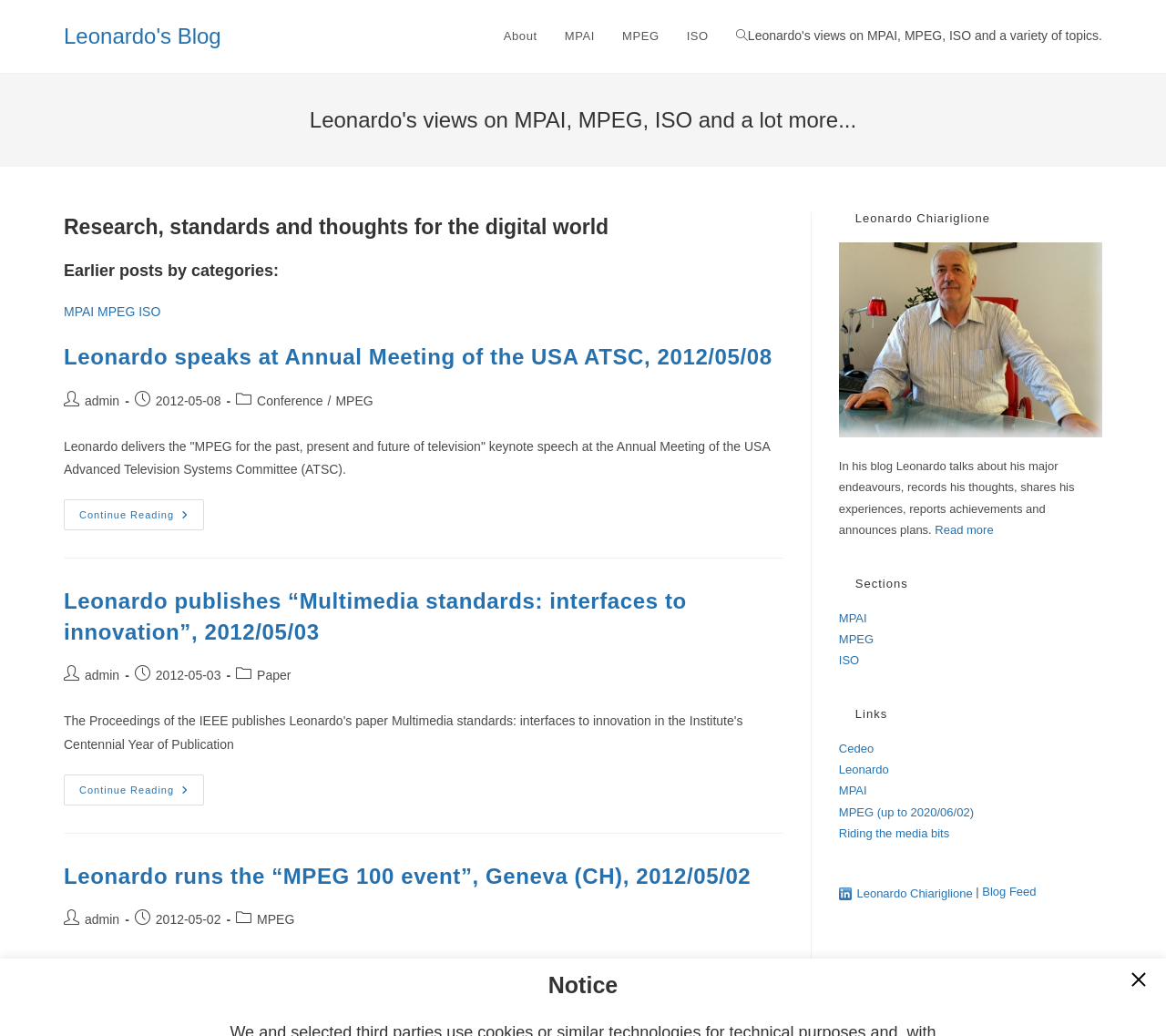Please reply with a single word or brief phrase to the question: 
How many articles are on this page?

3